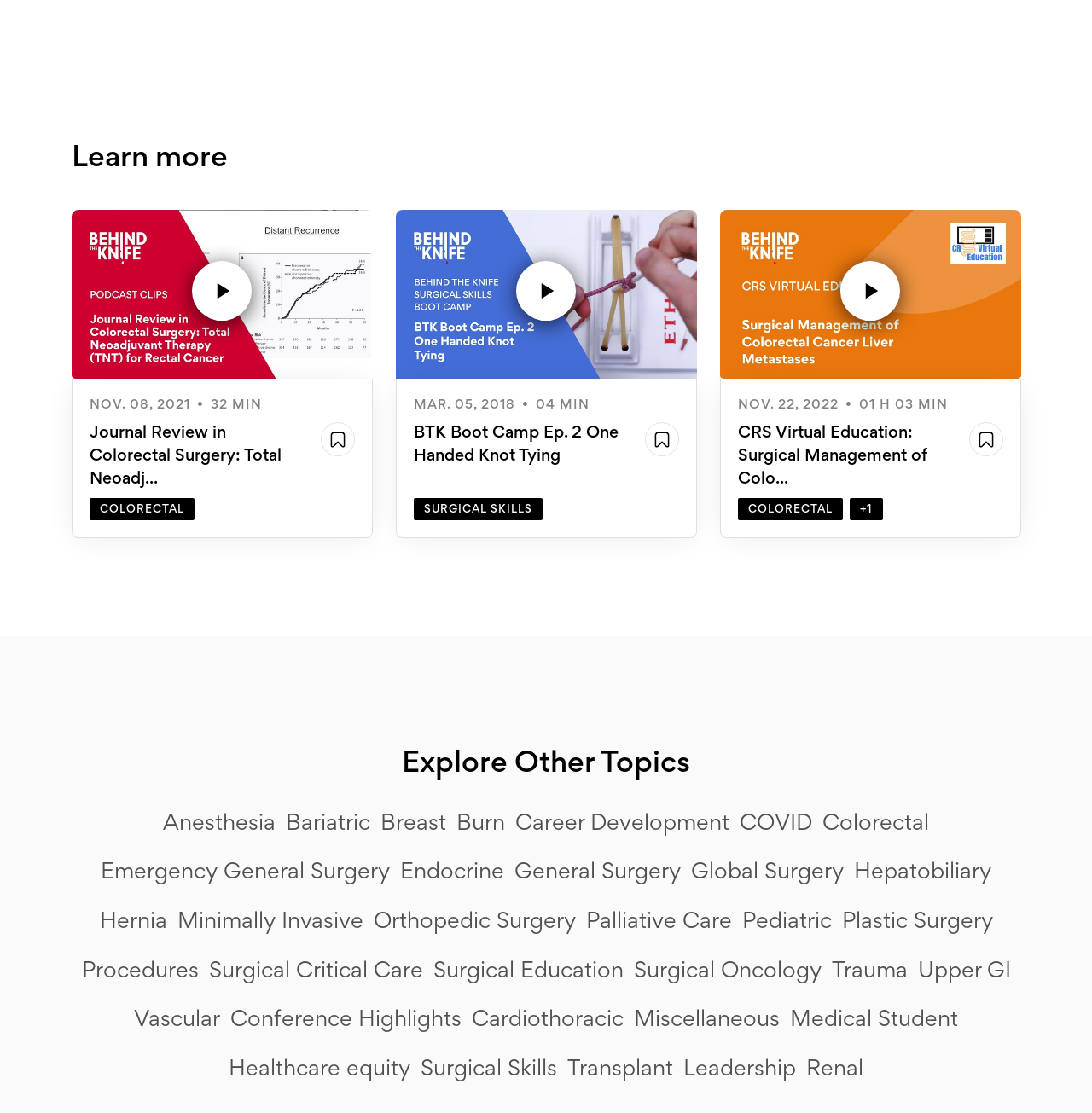Can you find the bounding box coordinates of the area I should click to execute the following instruction: "Explore the topic of Colorectal"?

[0.753, 0.729, 0.851, 0.754]